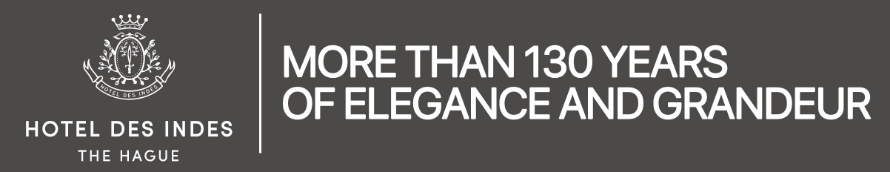Thoroughly describe the content and context of the image.

The image features the elegant logo of Hotel Des Indes, located in The Hague. It highlights the hotel's prestigious history, boasting "More than 130 years of elegance and grandeur." The design emphasizes a luxurious atmosphere, characterized by an iconic emblem accompanied by sophisticated typography. This imagery reflects the hotel's rich heritage and commitment to offering an exquisite experience to its guests, making it a notable destination in the heart of The Hague.